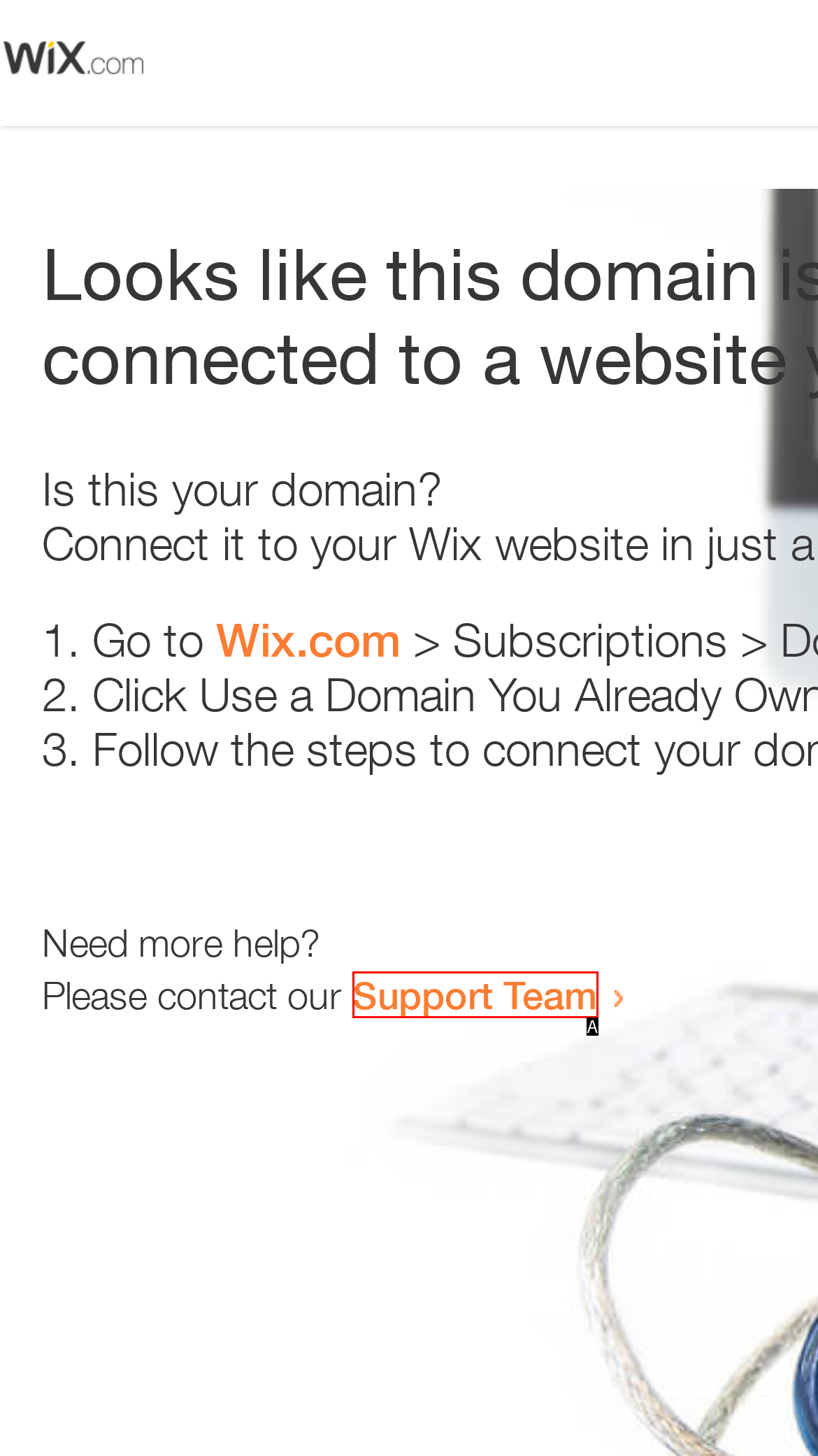Choose the option that best matches the element: Corporate Gifts
Respond with the letter of the correct option.

None